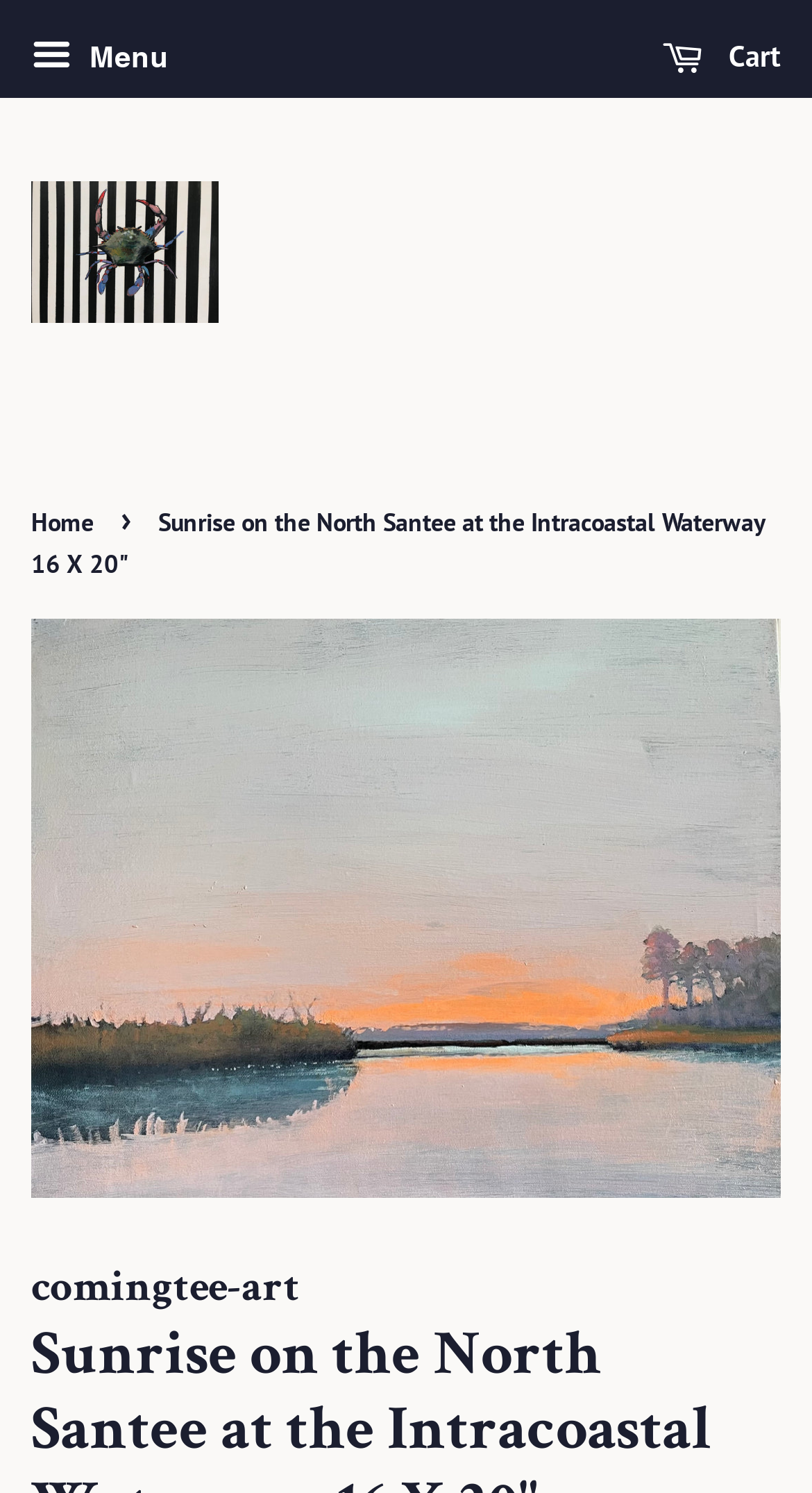Elaborate on the different components and information displayed on the webpage.

The webpage appears to be an art website, specifically showcasing a painting titled "Sunrise on the North Santee at the Intracoastal Waterway 16 X 20". At the top left corner, there is a button labeled "Menu" which, when expanded, controls the mobile navigation. Next to it, on the top right corner, is a link to the "Cart". 

Below the menu button, there is a link to the website's homepage, "comingtee-art", accompanied by a small image of the website's logo. To the right of this link, there is a navigation section labeled "breadcrumbs" which displays the current page's title, "Sunrise on the North Santee at the Intracoastal Waterway 16 X 20", along with a link to the "Home" page.

The main content of the webpage is an image of the painting, "Sunrise on the North Santee at the Intracoastal Waterway 16 X 20", which takes up most of the page's width and is positioned below the navigation section. At the bottom left corner, there is a text element displaying the website's name, "comingtee-art", again.